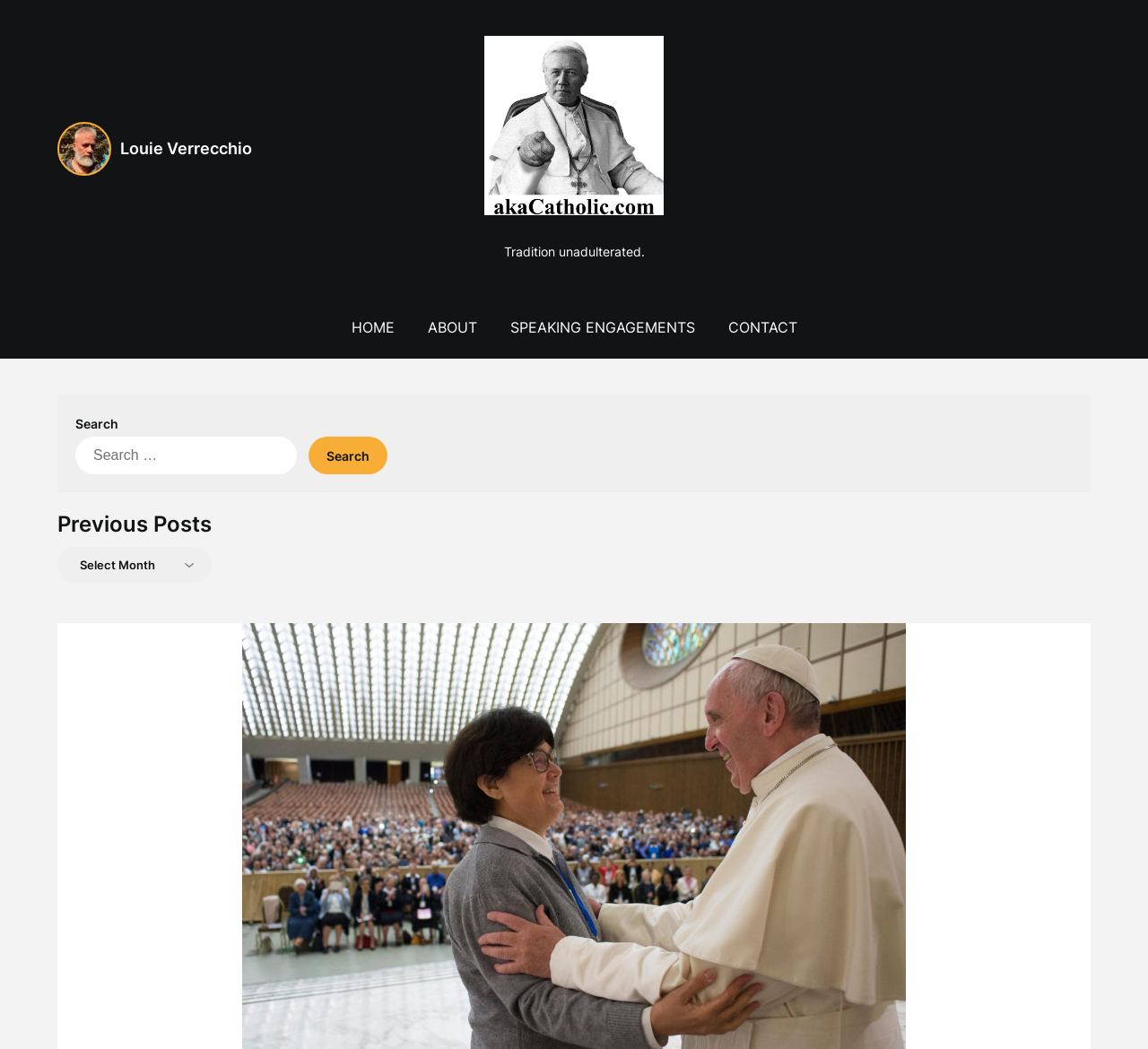Please provide a detailed answer to the question below by examining the image:
What is the category of previous posts?

The category of previous posts is 'Previous Posts', as indicated by the heading element 'Previous Posts' and the combobox element with the same text content, which suggests that users can select from a list of previous posts.